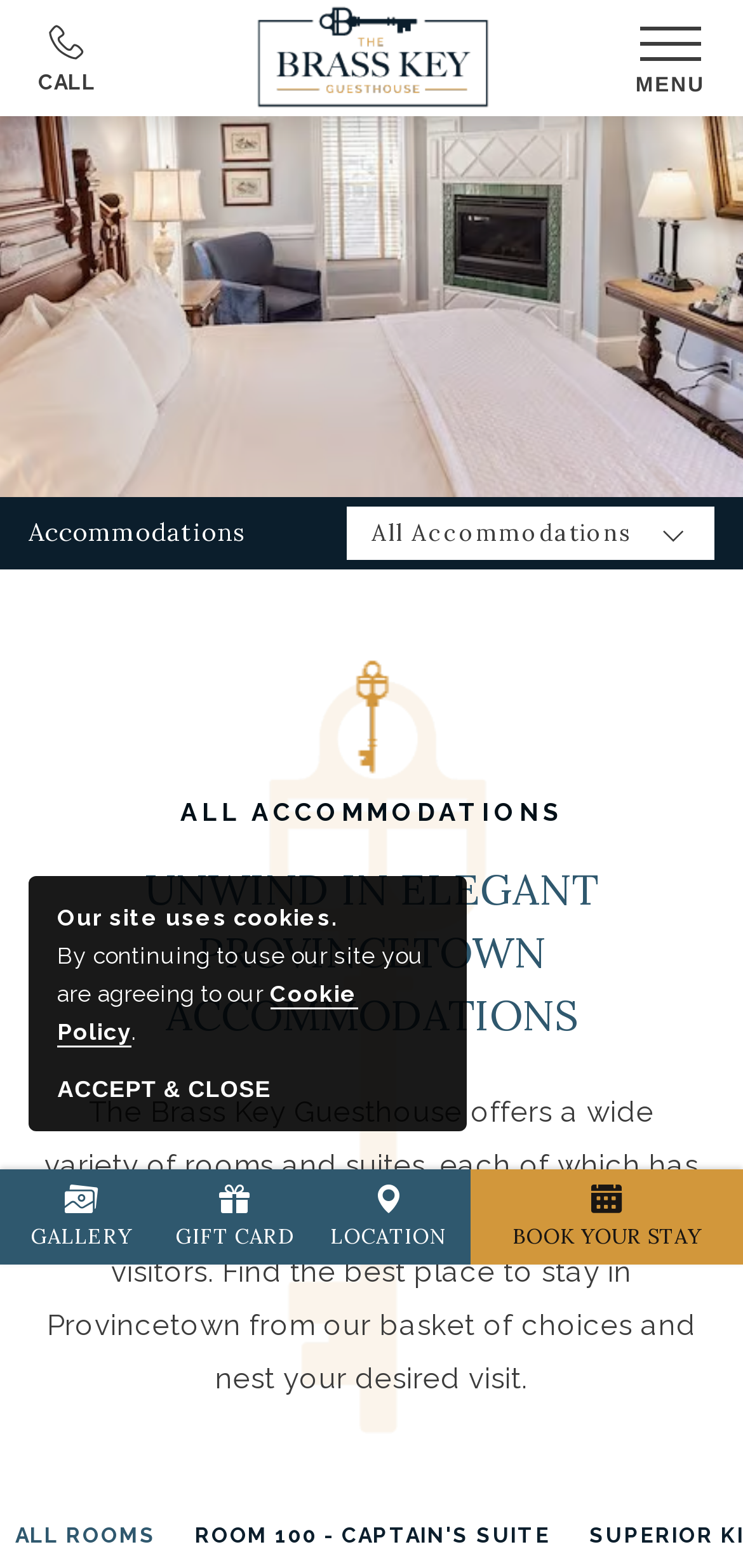How can I book my stay?
Refer to the screenshot and deliver a thorough answer to the question presented.

The webpage provides a clear call-to-action button 'BOOK YOUR STAY' which allows users to book their stay at the Brass Key Guesthouse.